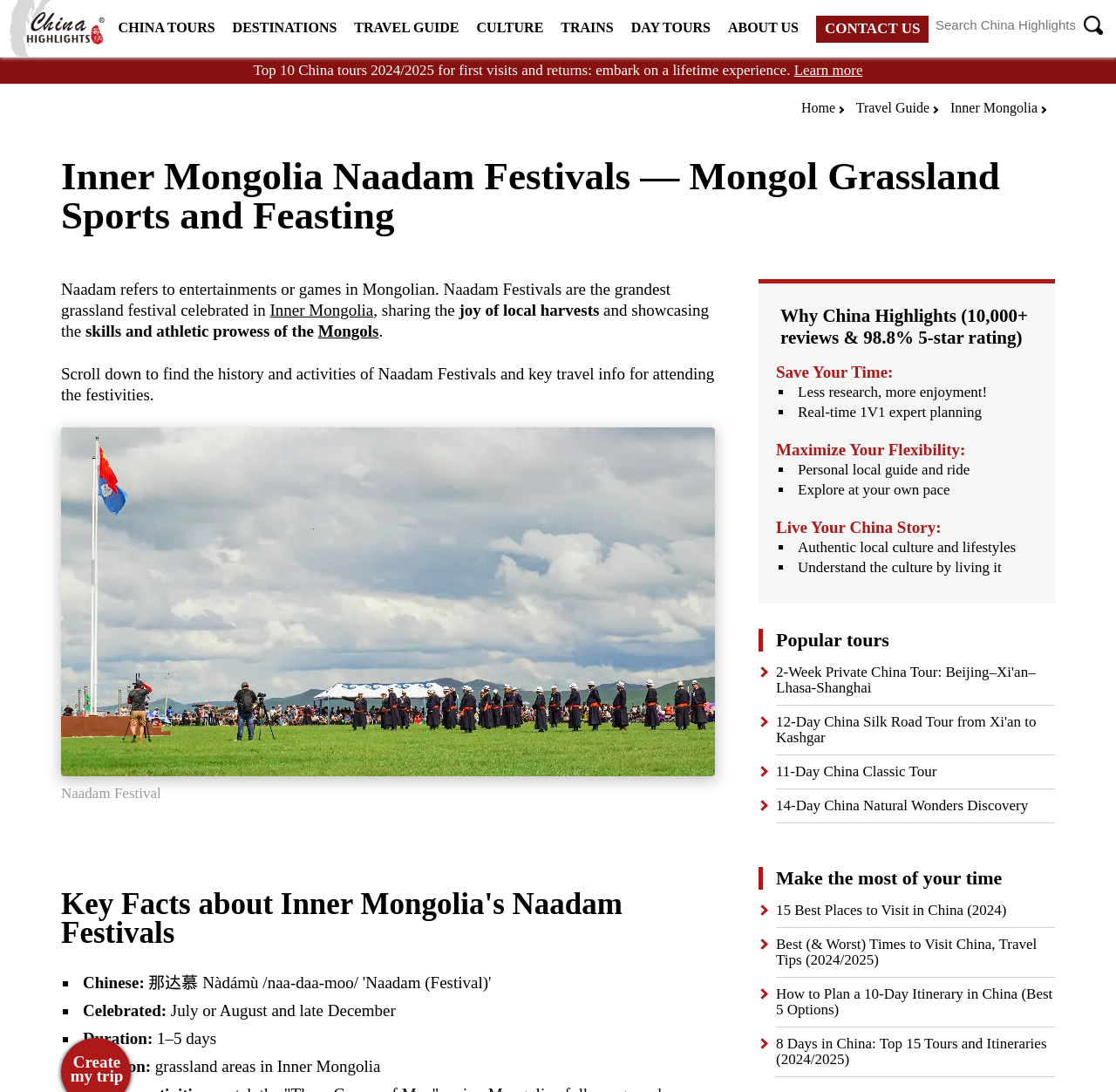Refer to the image and answer the question with as much detail as possible: What is the name of the festival described on this webpage?

The webpage has a heading 'Inner Mongolia Naadam Festivals — Mongol Grassland Sports and Feasting' which indicates that the festival being described is the Naadam Festival.